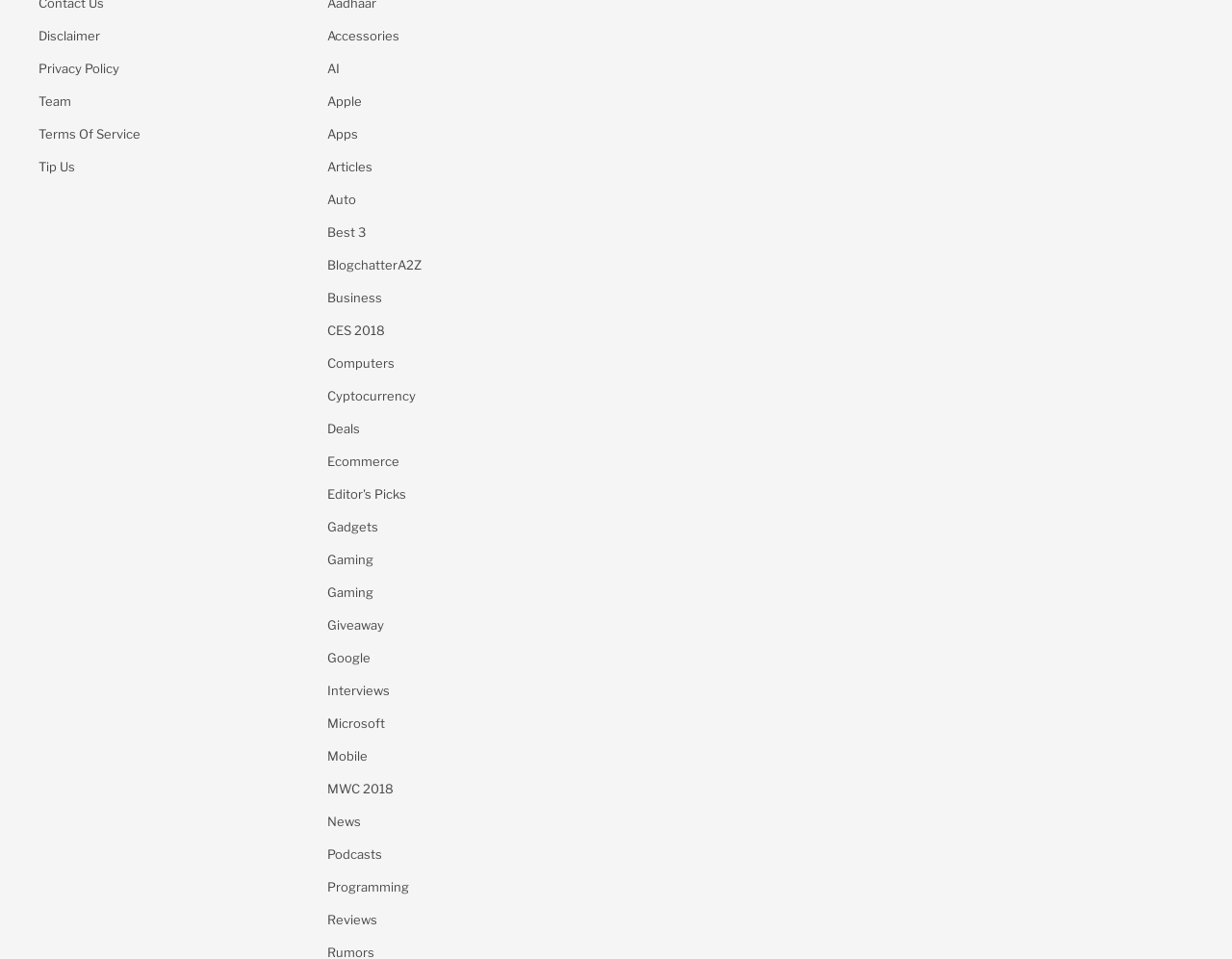How many 'Gaming' links are on the webpage?
Using the image, provide a concise answer in one word or a short phrase.

Two